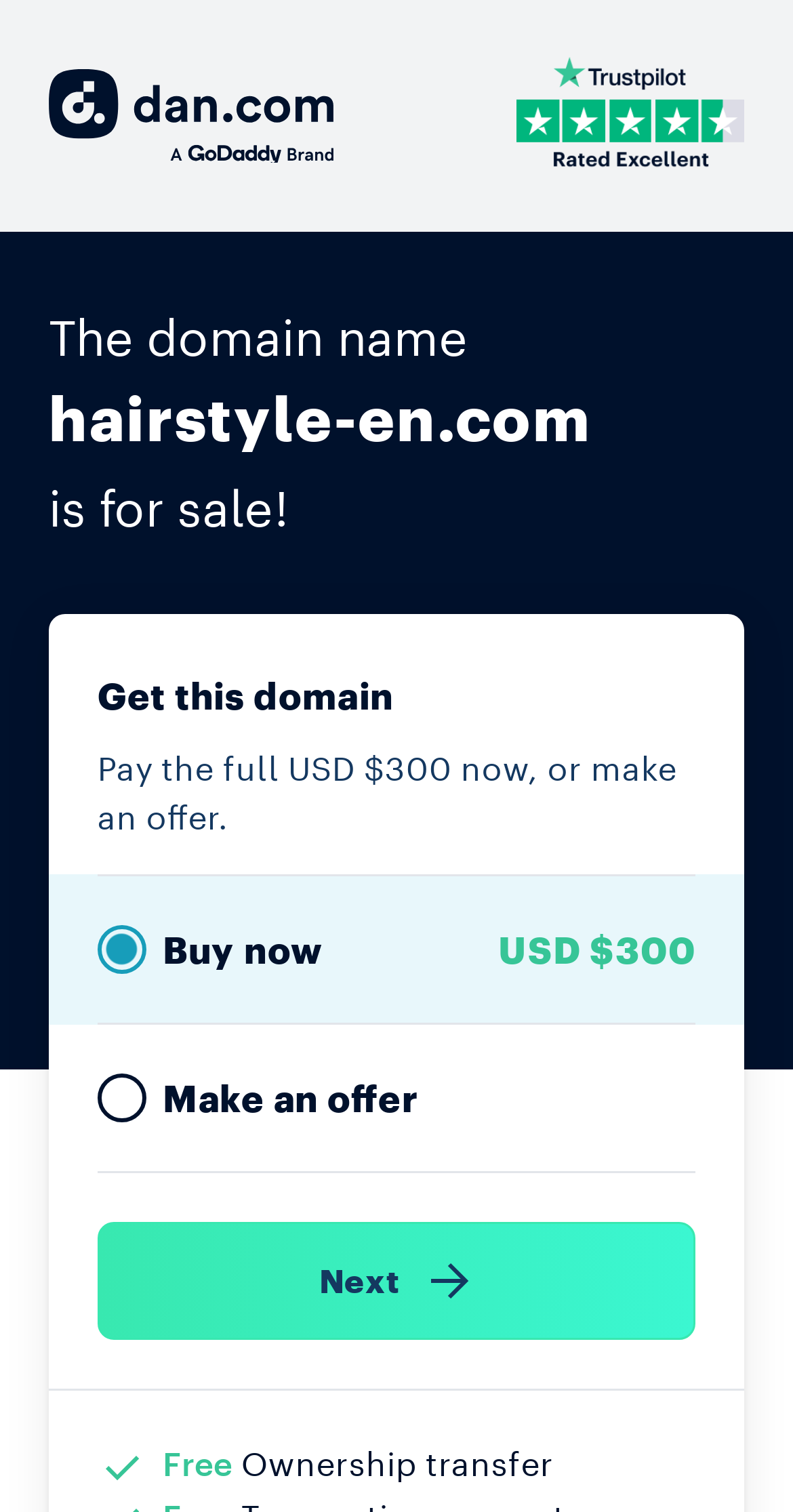Show the bounding box coordinates for the HTML element described as: "Next )".

[0.123, 0.809, 0.877, 0.887]